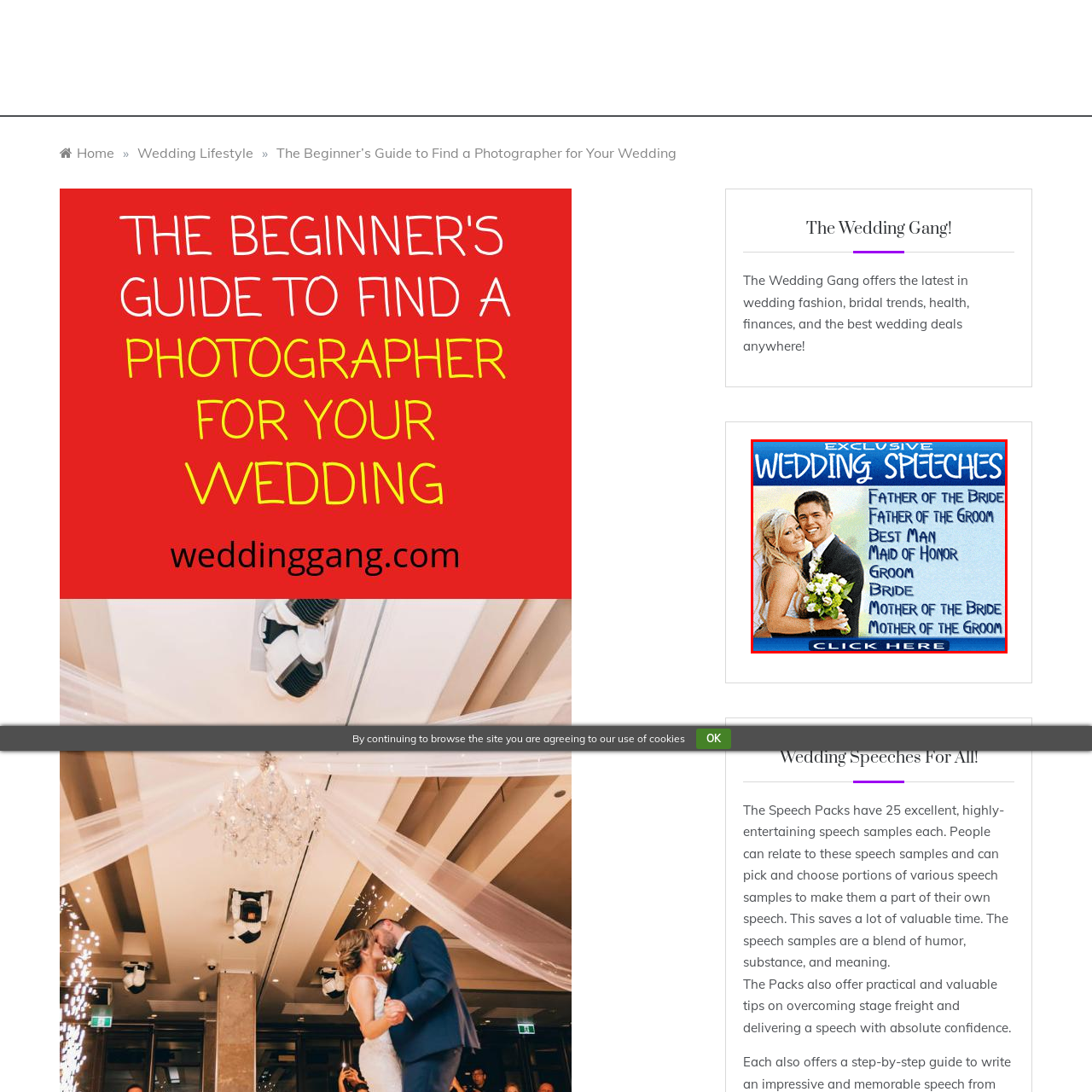Pay attention to the area highlighted by the red boundary and answer the question with a single word or short phrase: 
What is the purpose of the text overlay?

To invite viewers to explore wedding speeches